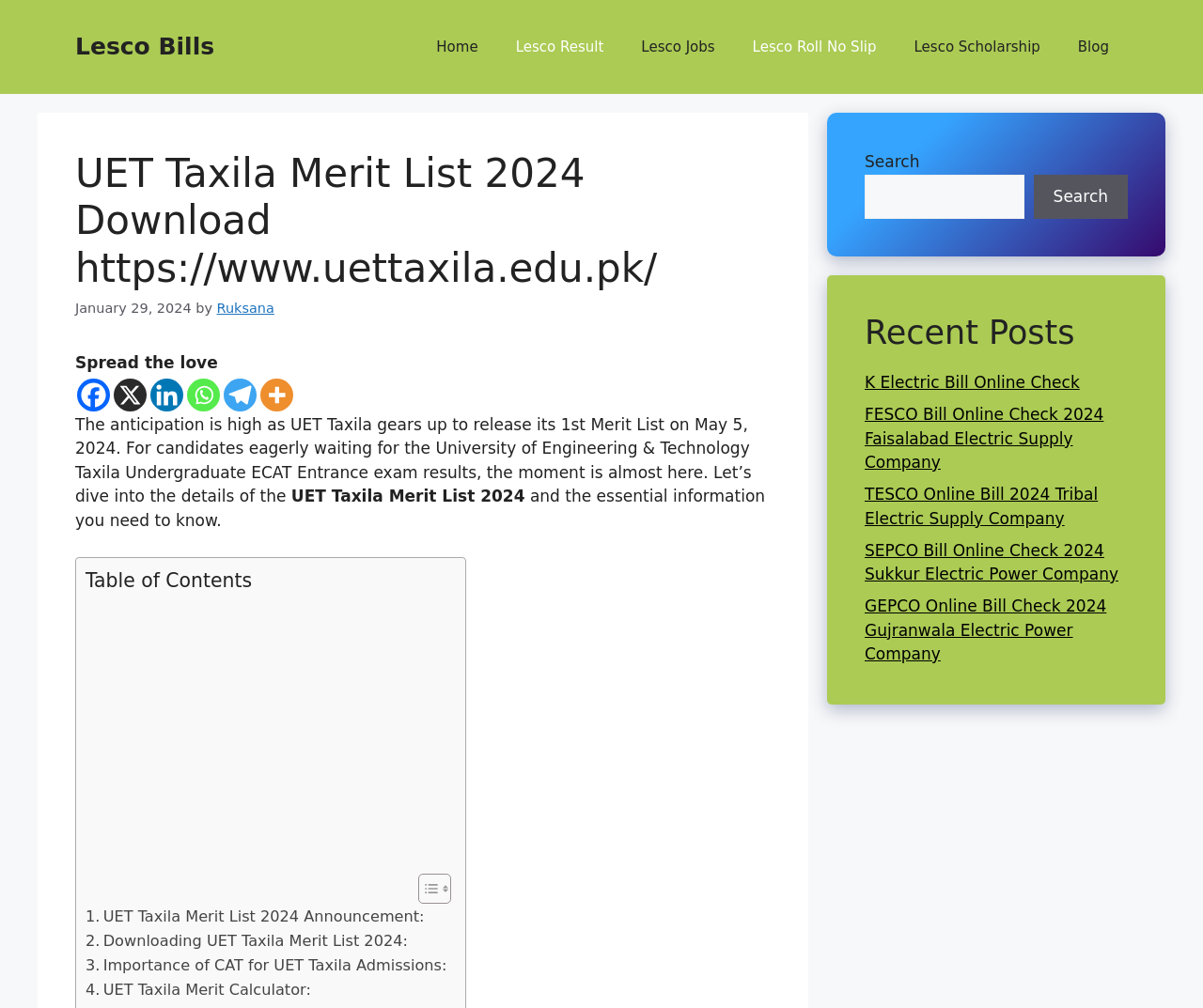What social media platforms are available for sharing?
Observe the image and answer the question with a one-word or short phrase response.

Facebook, Linkedin, Whatsapp, Telegram